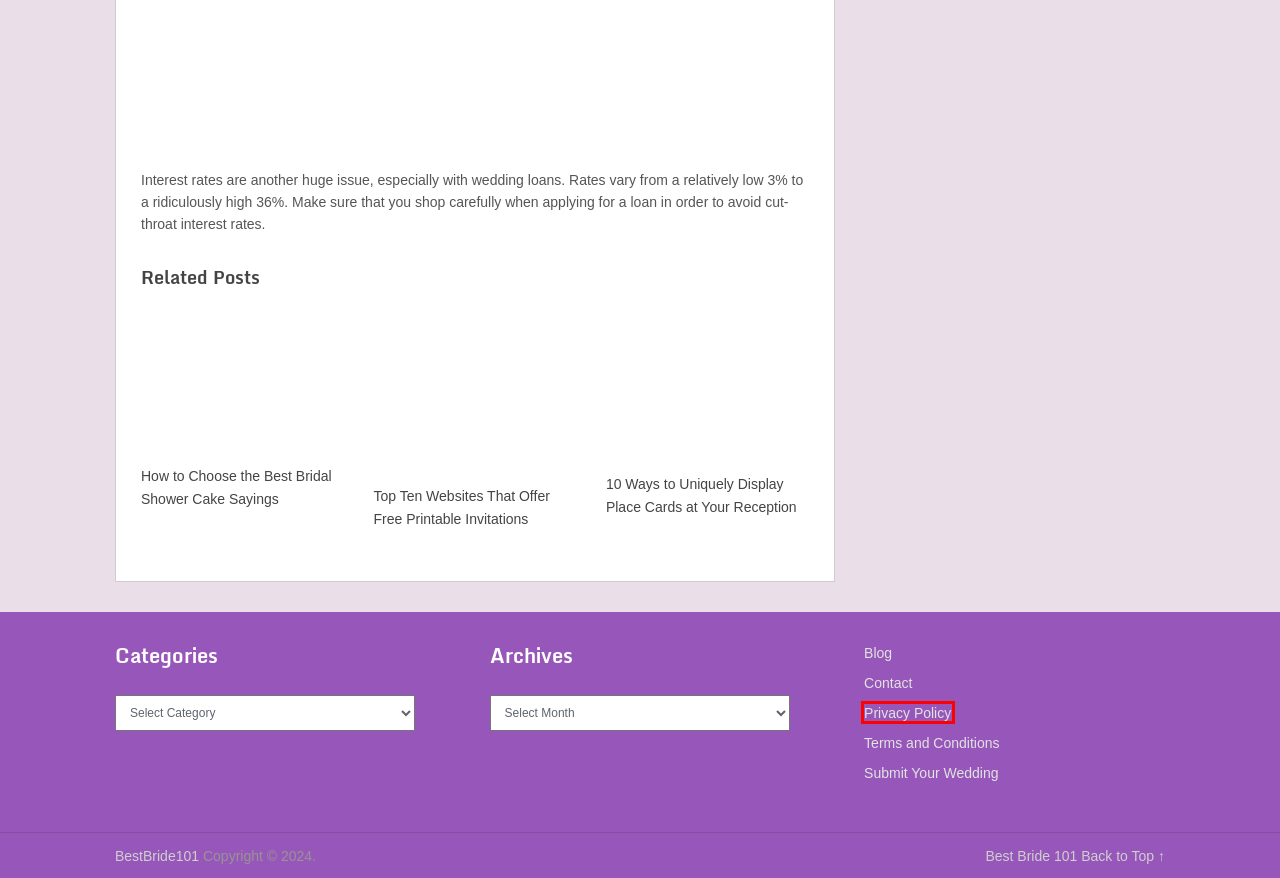Review the webpage screenshot provided, noting the red bounding box around a UI element. Choose the description that best matches the new webpage after clicking the element within the bounding box. The following are the options:
A. Contact – BestBride101
B. Terms and Conditions – BestBride101
C. Top Ten Websites That Offer Free Printable Invitations – BestBride101
D. Blog – BestBride101
E. Privacy Policy – BestBride101
F. Submit Your Wedding – BestBride101
G. 10 Ways to Uniquely Display Place Cards at Your Reception – BestBride101
H. How to Choose the Best Bridal Shower Cake Sayings – BestBride101

E